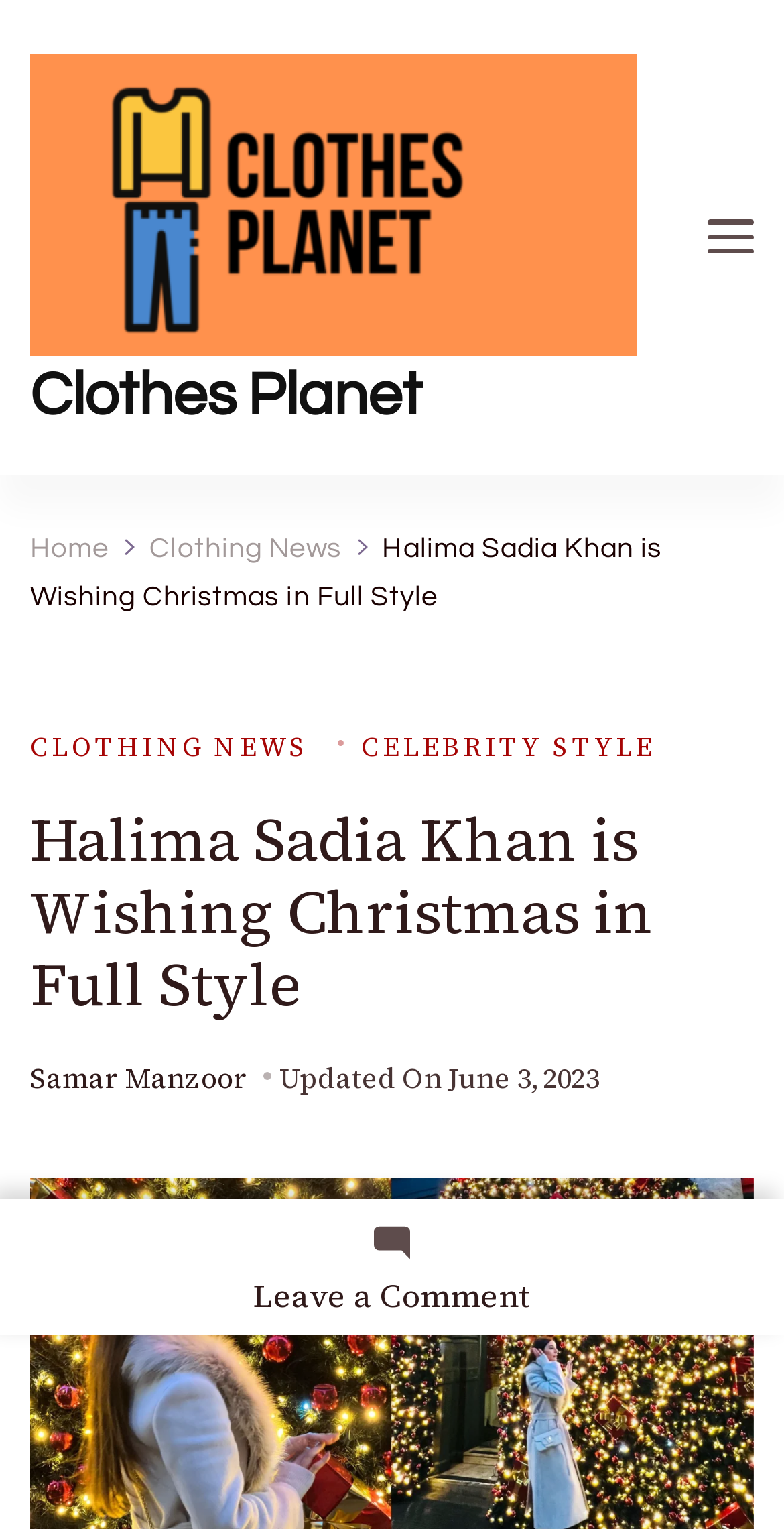Determine the bounding box of the UI component based on this description: "Samar Manzoor". The bounding box coordinates should be four float values between 0 and 1, i.e., [left, top, right, bottom].

[0.038, 0.69, 0.315, 0.723]